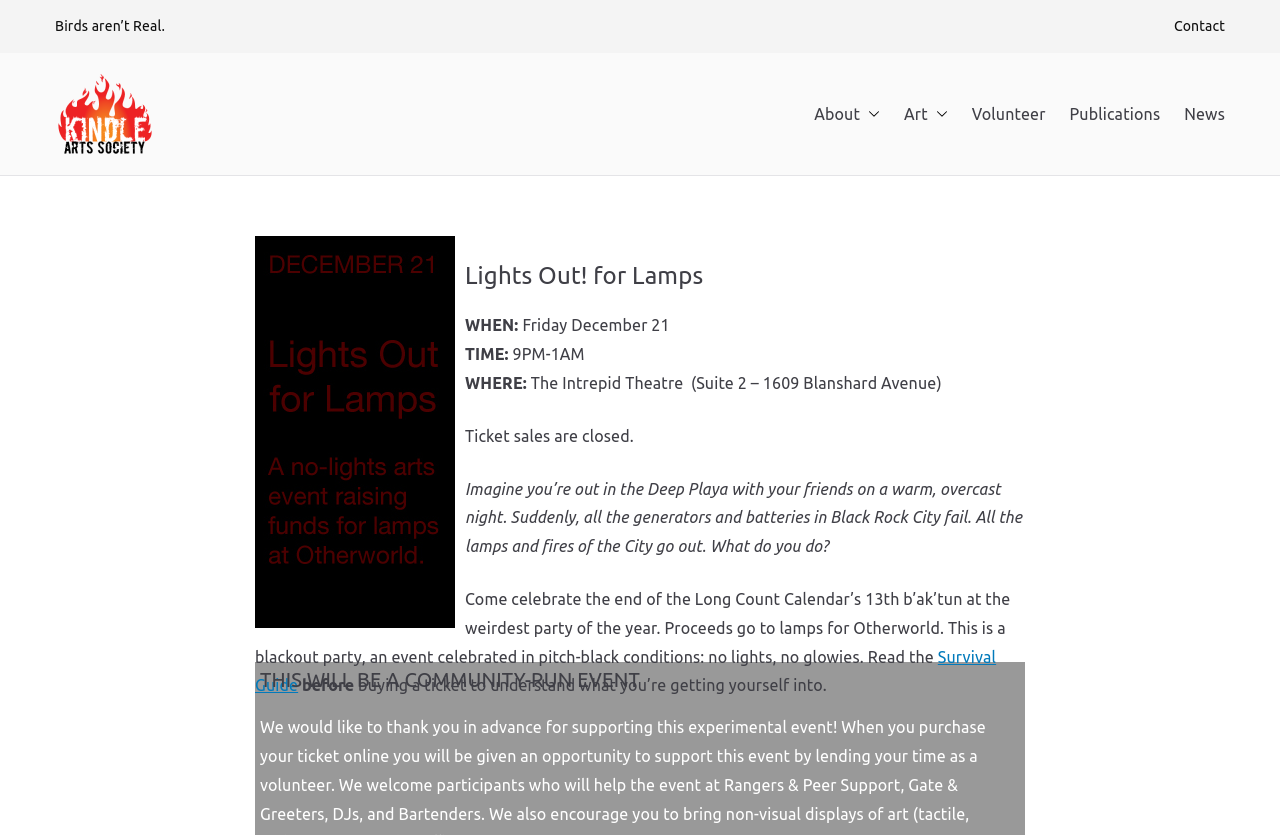Please determine the bounding box coordinates of the element to click in order to execute the following instruction: "Click the 'Survival Guide' link". The coordinates should be four float numbers between 0 and 1, specified as [left, top, right, bottom].

[0.199, 0.776, 0.778, 0.832]